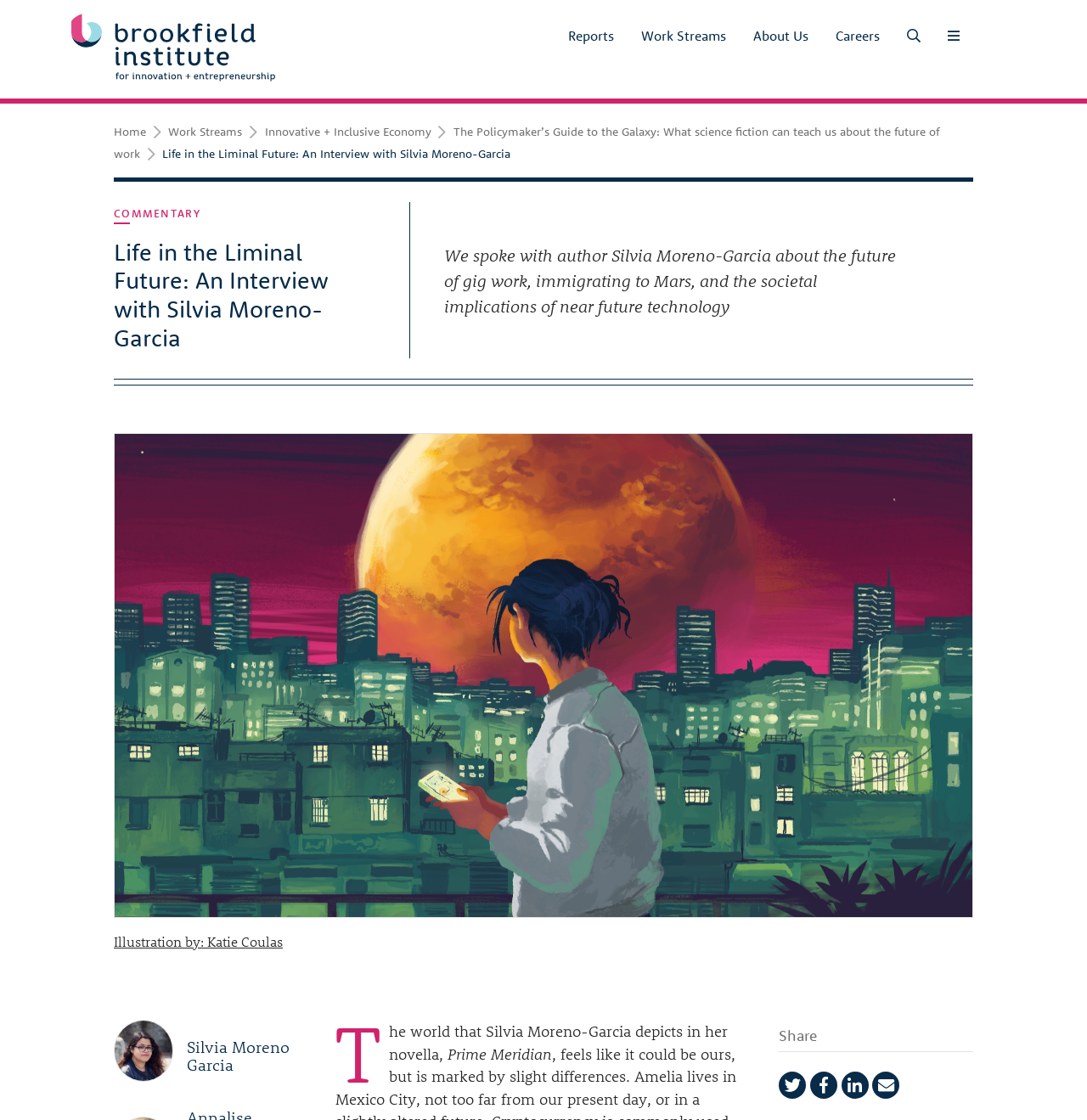Locate the coordinates of the bounding box for the clickable region that fulfills this instruction: "Read the 'COMMENTARY' section".

[0.105, 0.183, 0.184, 0.198]